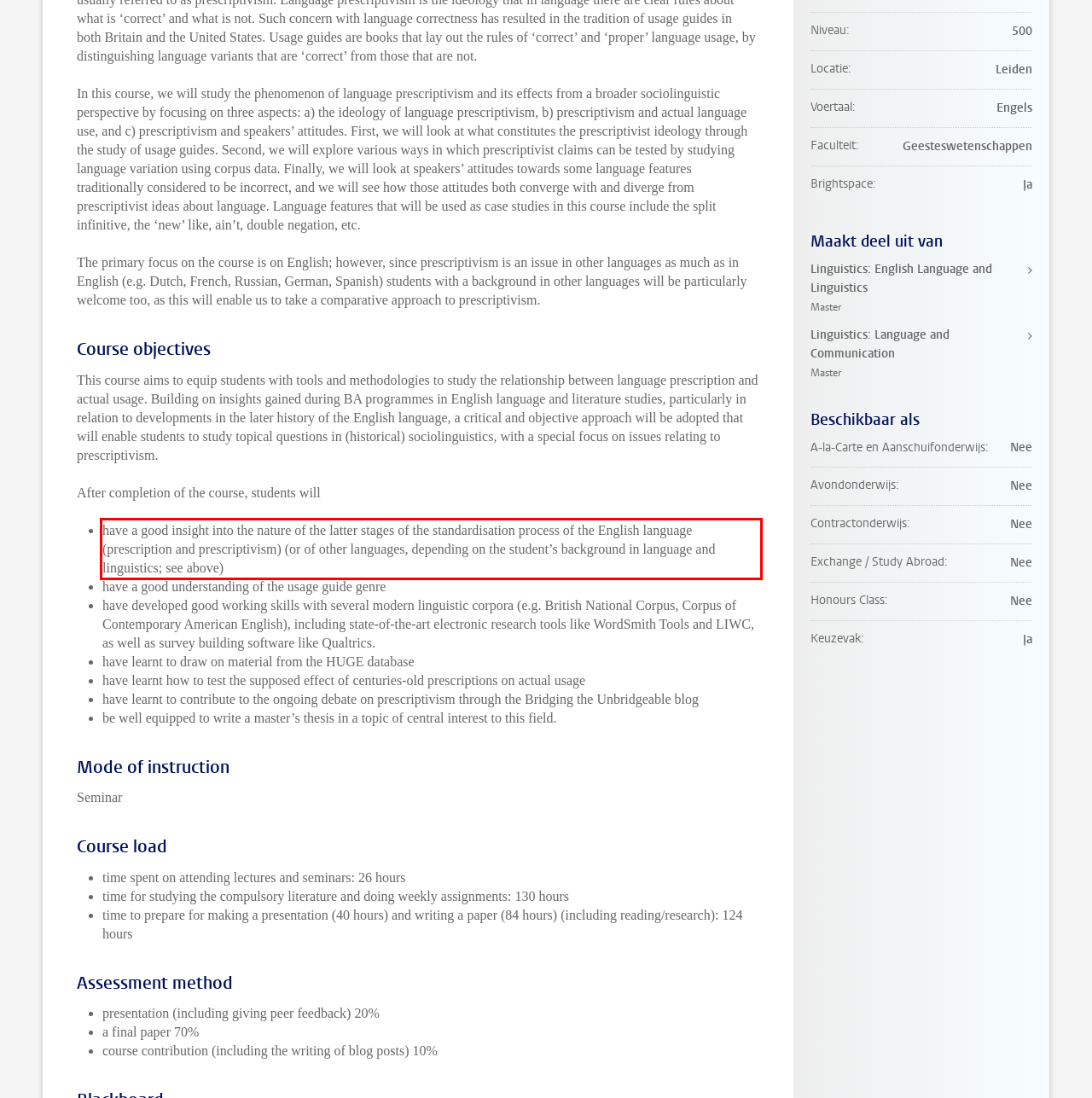Please use OCR to extract the text content from the red bounding box in the provided webpage screenshot.

have a good insight into the nature of the latter stages of the standardisation process of the English language (prescription and prescriptivism) (or of other languages, depending on the student’s background in language and linguistics; see above)